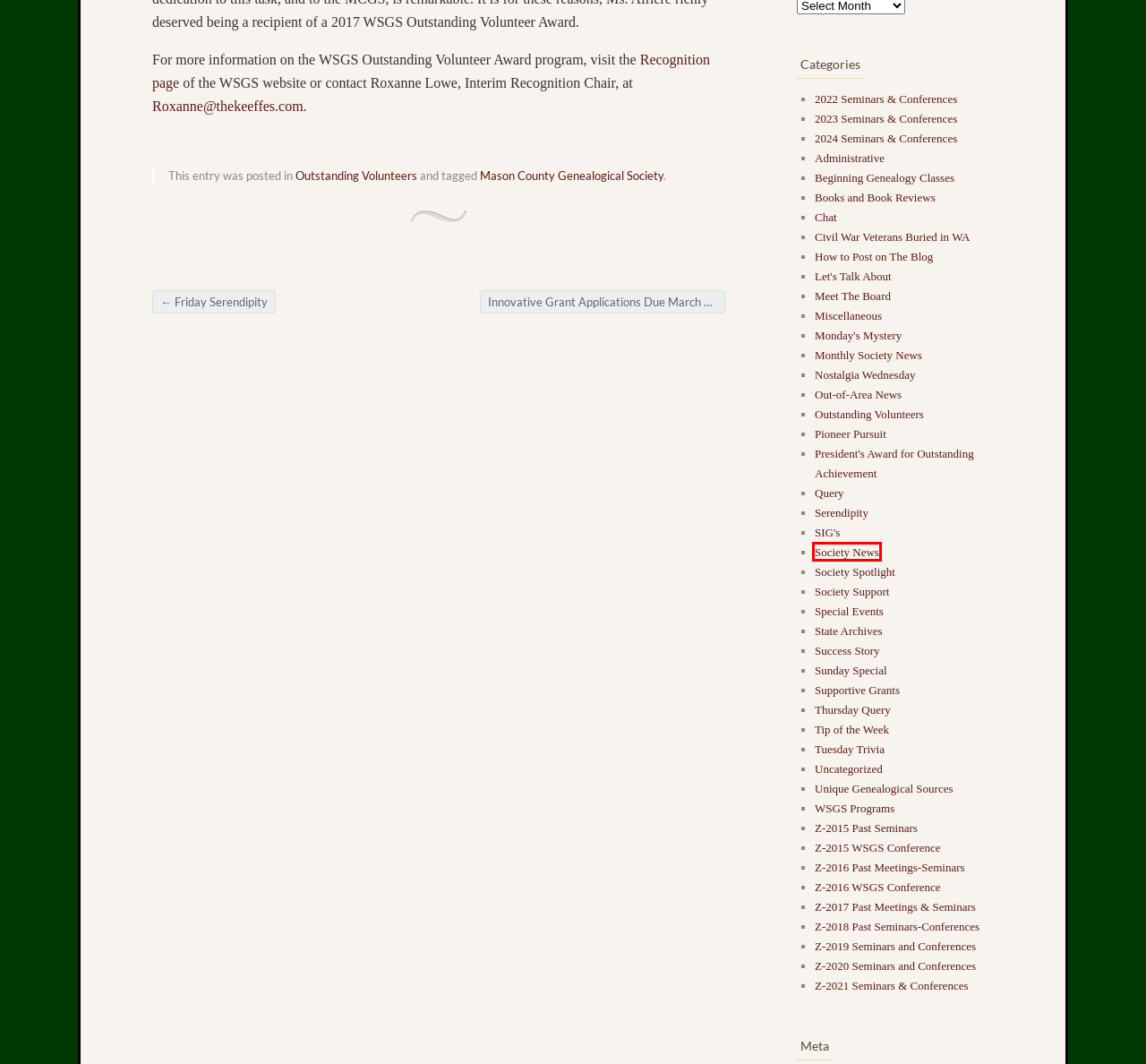Given a screenshot of a webpage with a red rectangle bounding box around a UI element, select the best matching webpage description for the new webpage that appears after clicking the highlighted element. The candidate descriptions are:
A. Society News « Washington State Genealogical Society Blog
B. Thursday Query « Washington State Genealogical Society Blog
C. Out-of-Area News « Washington State Genealogical Society Blog
D. State Archives « Washington State Genealogical Society Blog
E. Innovative Grant Applications Due March 1 « Washington State Genealogical Society Blog
F. Z-2017 Past Meetings & Seminars « Washington State Genealogical Society Blog
G. Z-2021 Seminars & Conferences « Washington State Genealogical Society Blog
H. Tuesday Trivia « Washington State Genealogical Society Blog

A